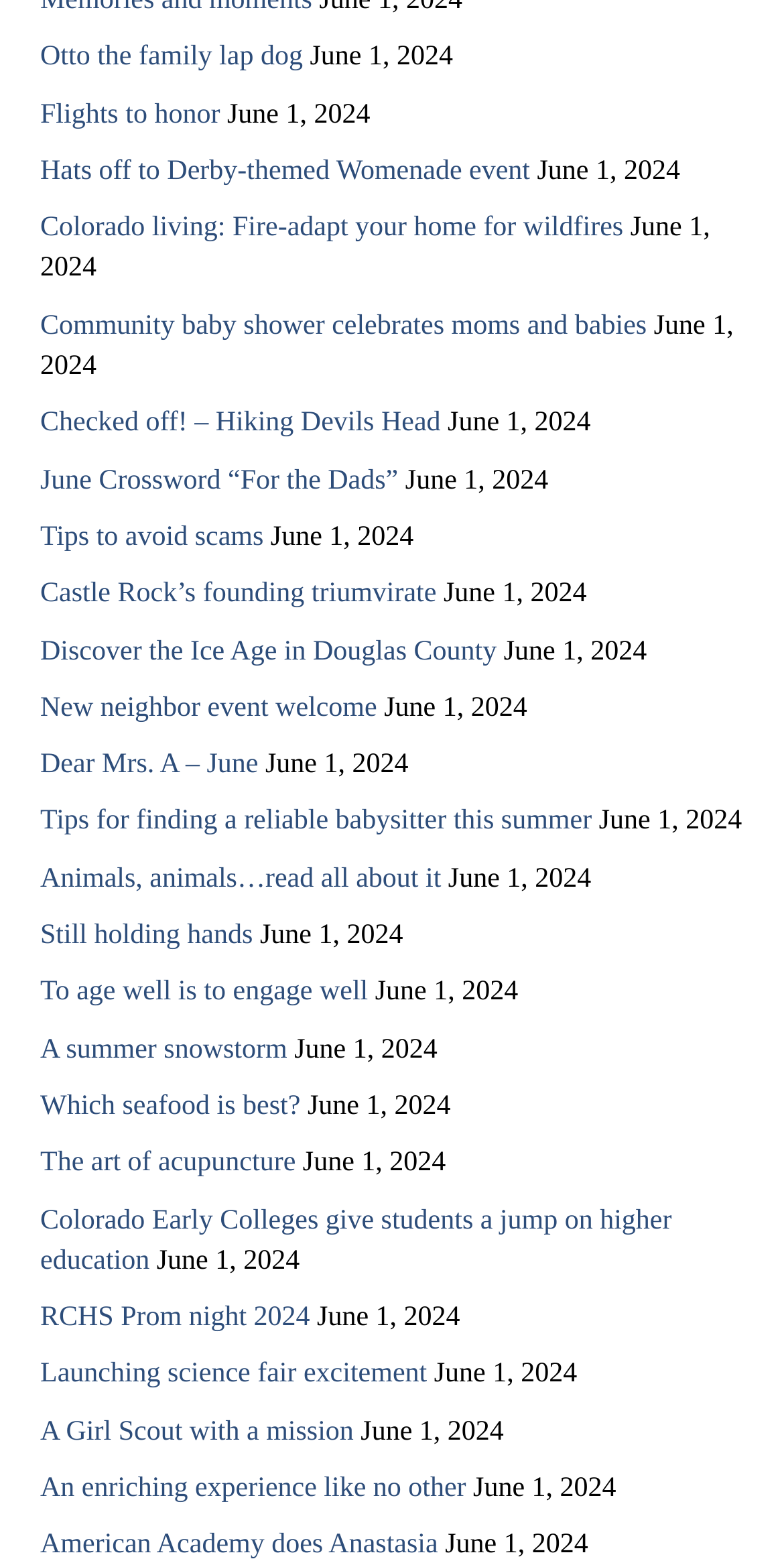How many articles are on this webpage?
Refer to the image and give a detailed response to the question.

By counting the number of links and static text elements on the webpage, it is clear that there are more than 20 articles listed.